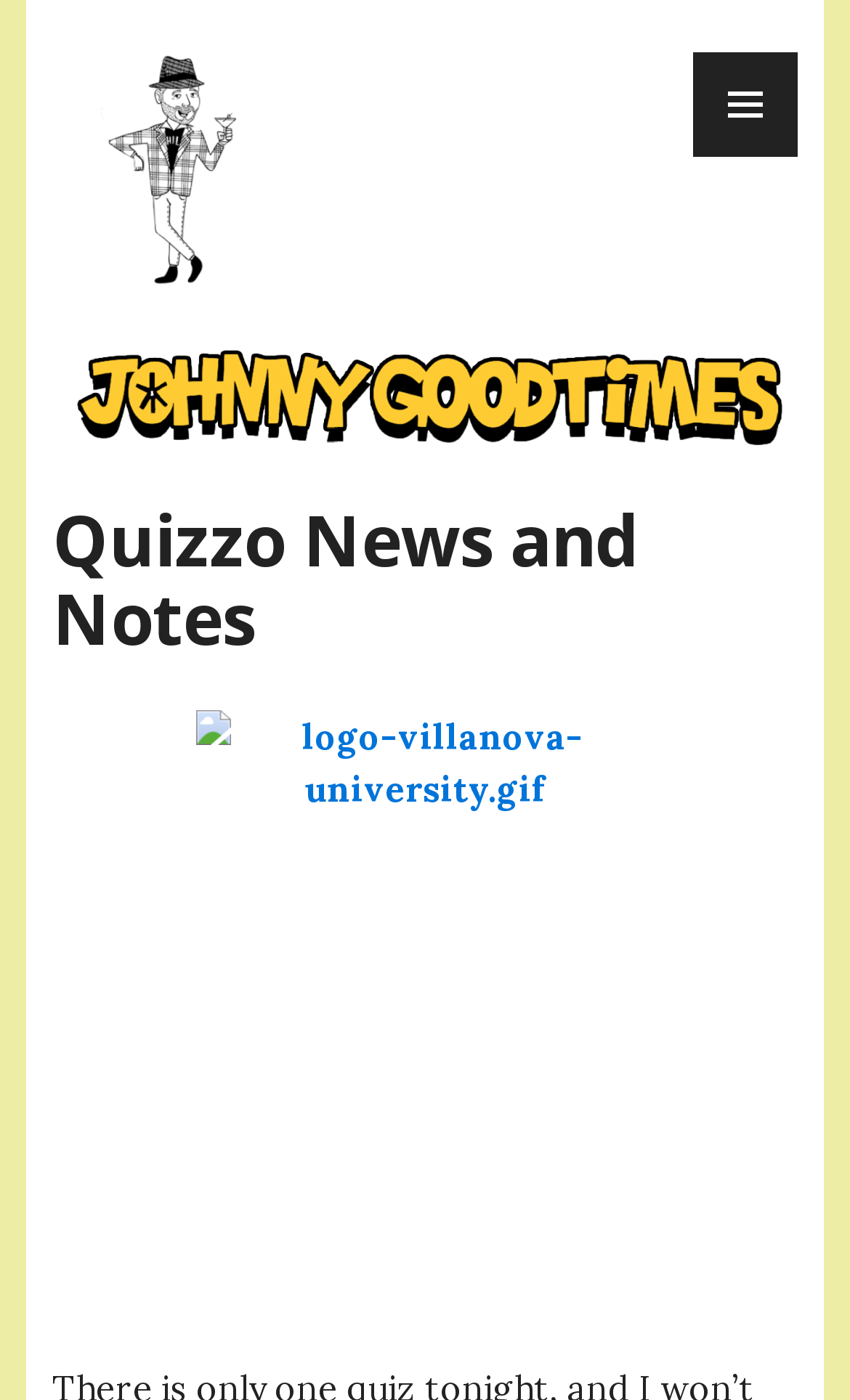Reply to the question below using a single word or brief phrase:
What is the header of the webpage?

Quizzo News and Notes